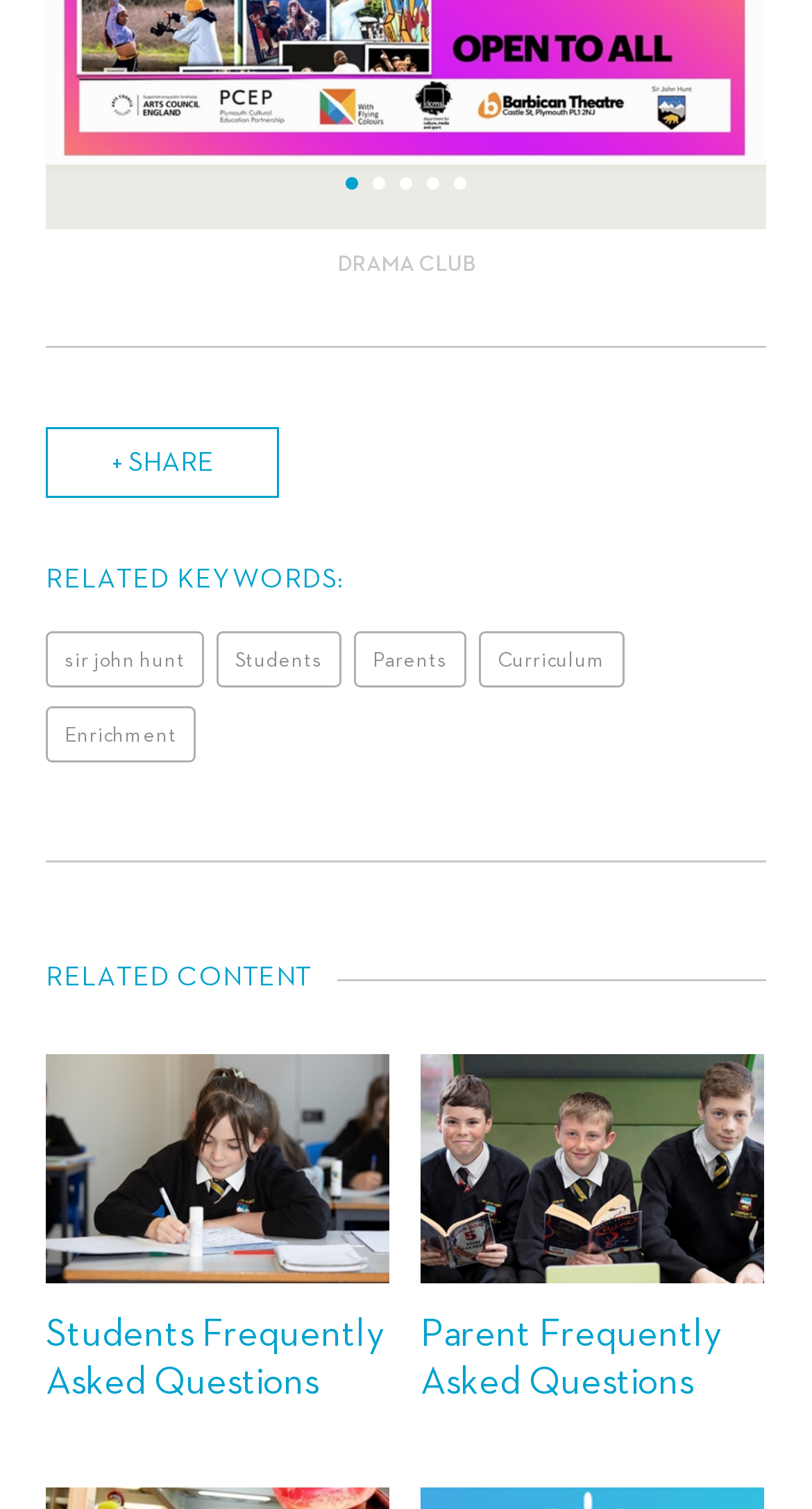Identify the bounding box coordinates of the clickable region required to complete the instruction: "Click on the 'Students' link". The coordinates should be given as four float numbers within the range of 0 and 1, i.e., [left, top, right, bottom].

[0.267, 0.419, 0.421, 0.456]